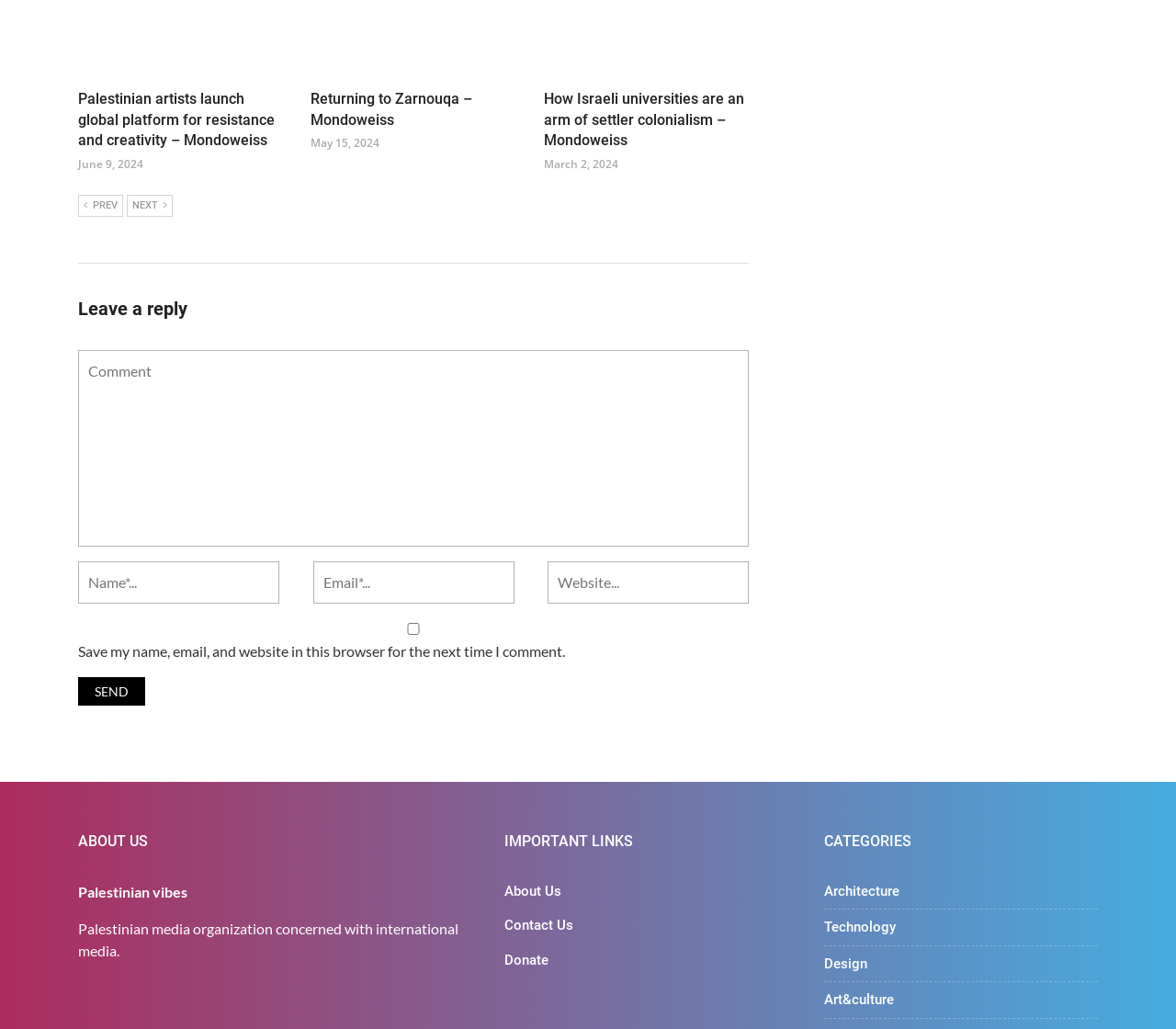Please find the bounding box coordinates of the element that must be clicked to perform the given instruction: "Click on 'Facebook'". The coordinates should be four float numbers from 0 to 1, i.e., [left, top, right, bottom].

None